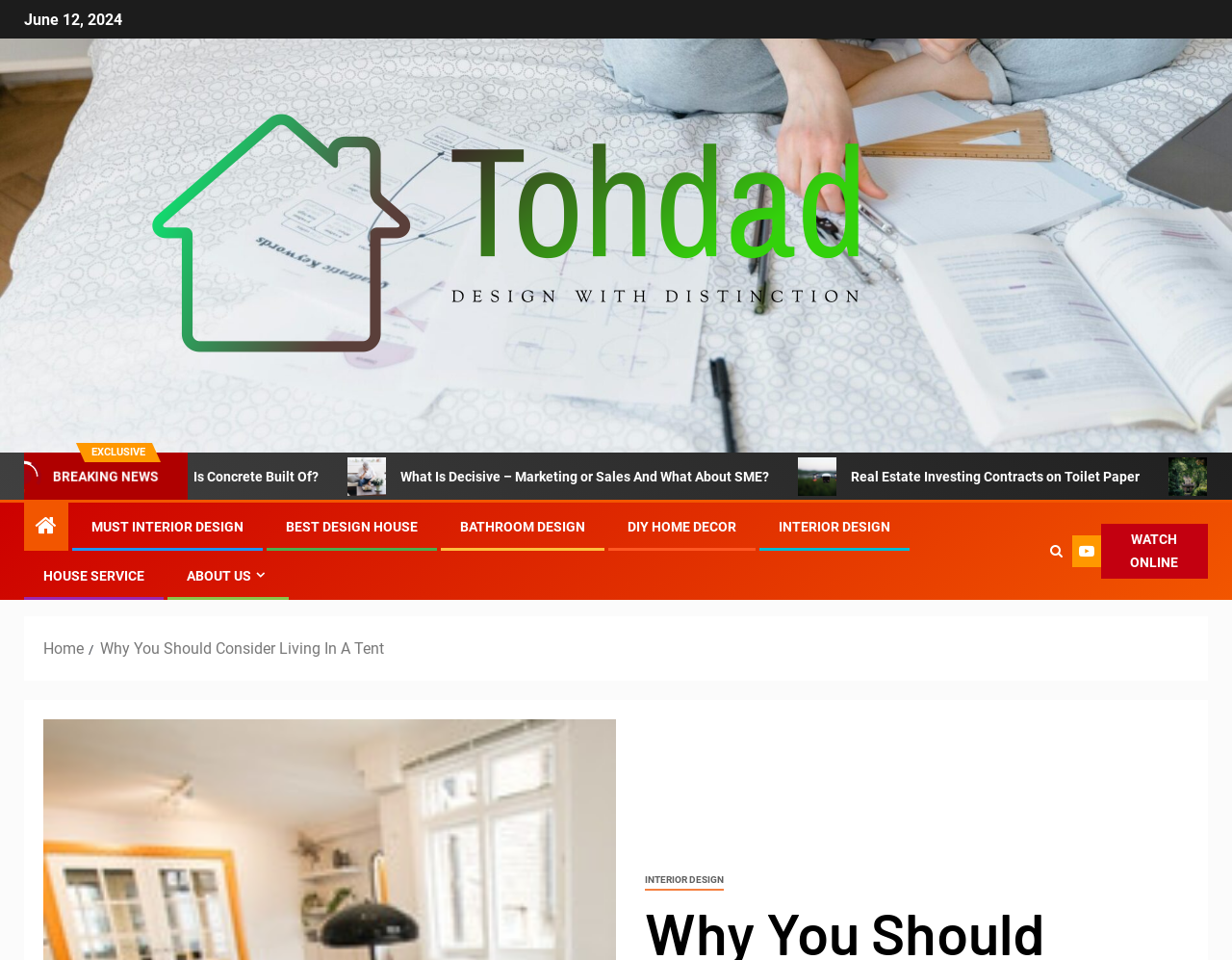Identify the bounding box coordinates of the part that should be clicked to carry out this instruction: "Go to the 'Home' page".

None